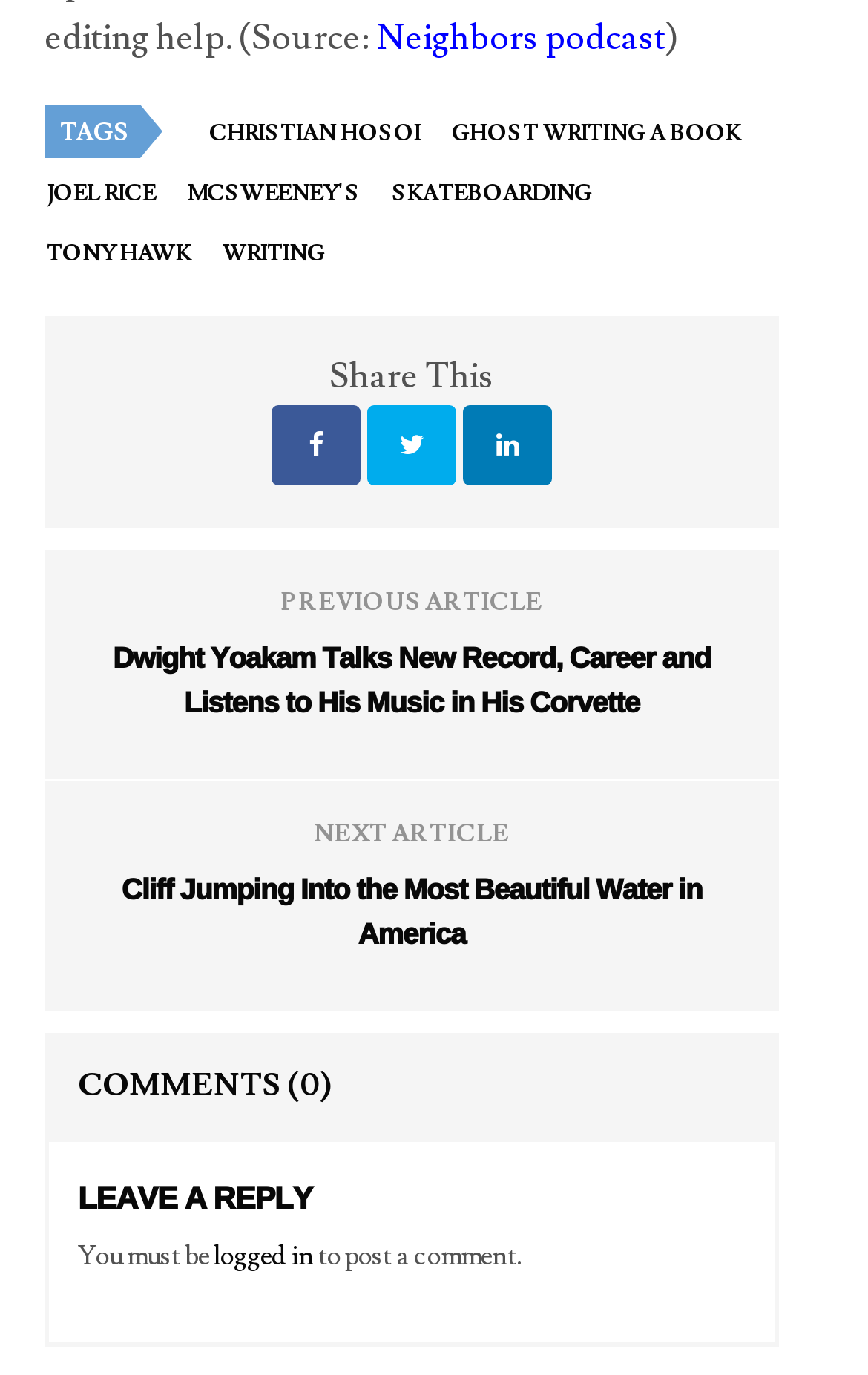Identify the bounding box coordinates of the region that should be clicked to execute the following instruction: "Read the article about Dwight Yoakam".

[0.13, 0.46, 0.819, 0.531]